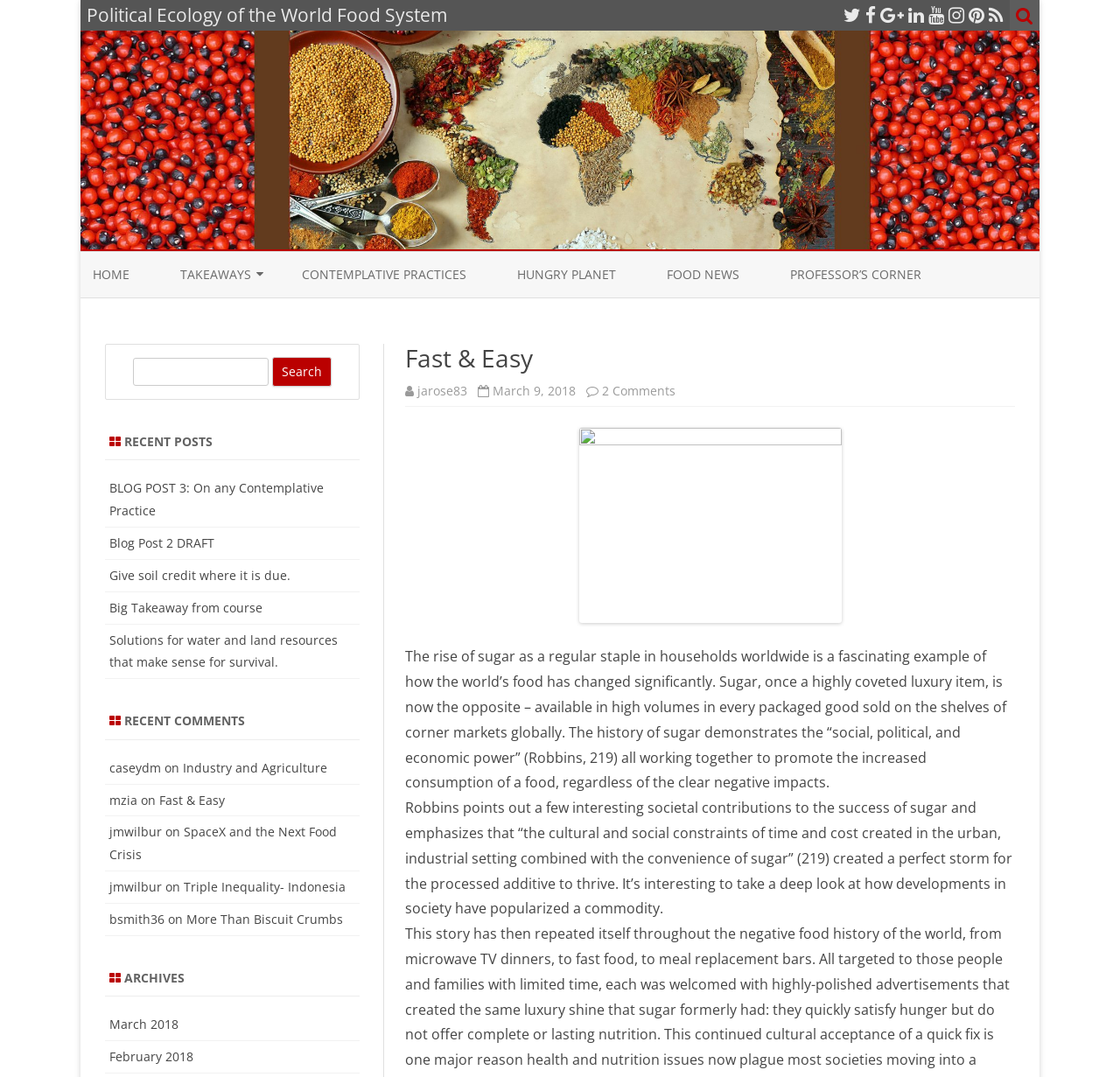What is the topic of the blog post 'BLOG POST 3'?
Look at the screenshot and respond with a single word or phrase.

Contemplative Practice